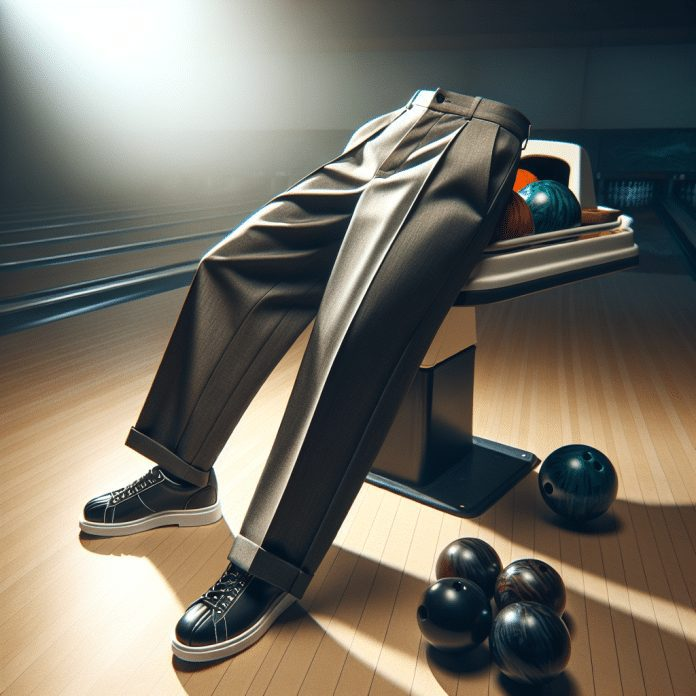Please provide a comprehensive response to the question based on the details in the image: What is the setting of the image?

The image is set in a bowling alley, which is evident from the presence of a bowling ball return system, bowling balls, and a wooden floor.